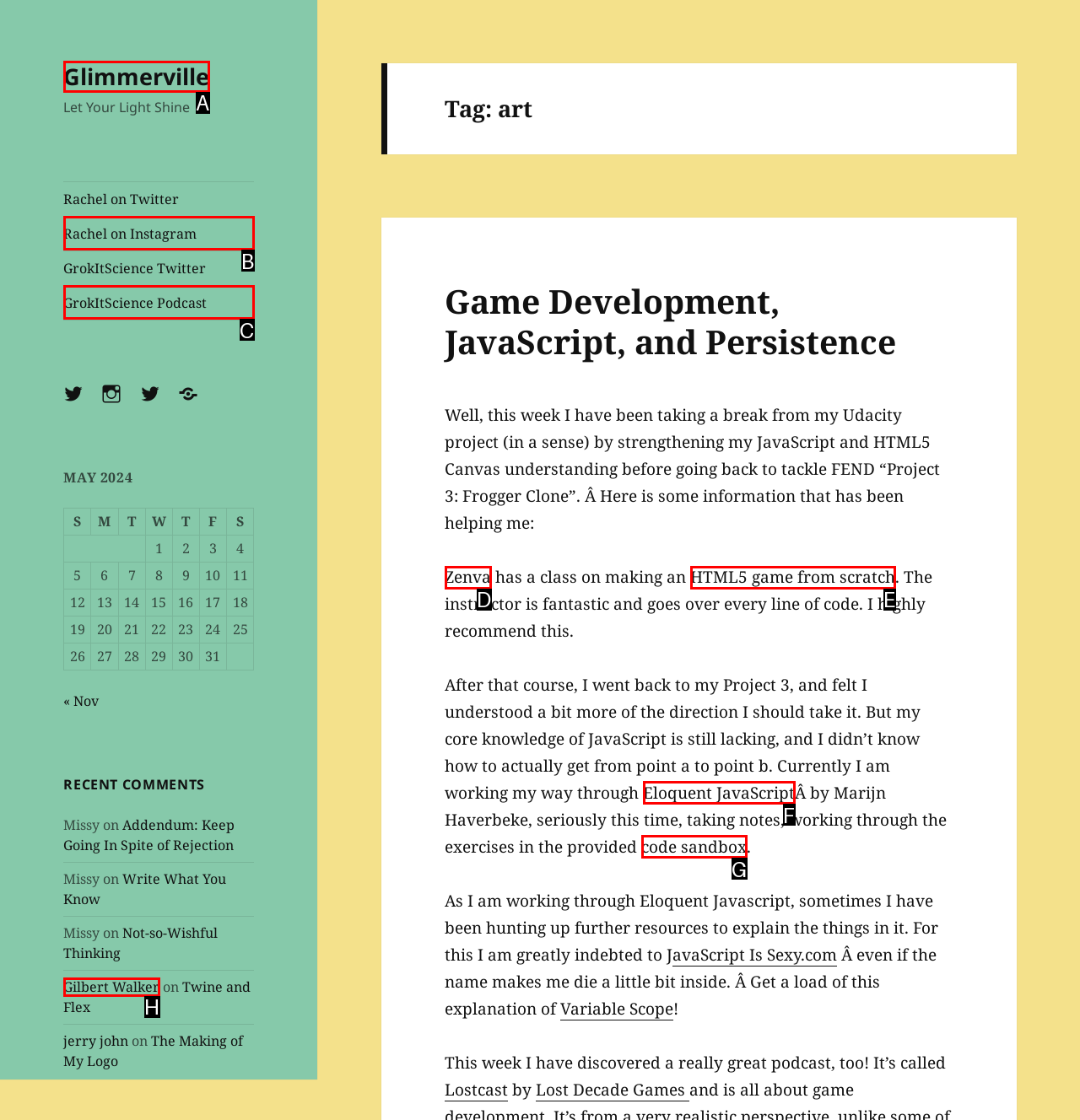Choose the letter of the UI element that aligns with the following description: HTML5 game from scratch
State your answer as the letter from the listed options.

E